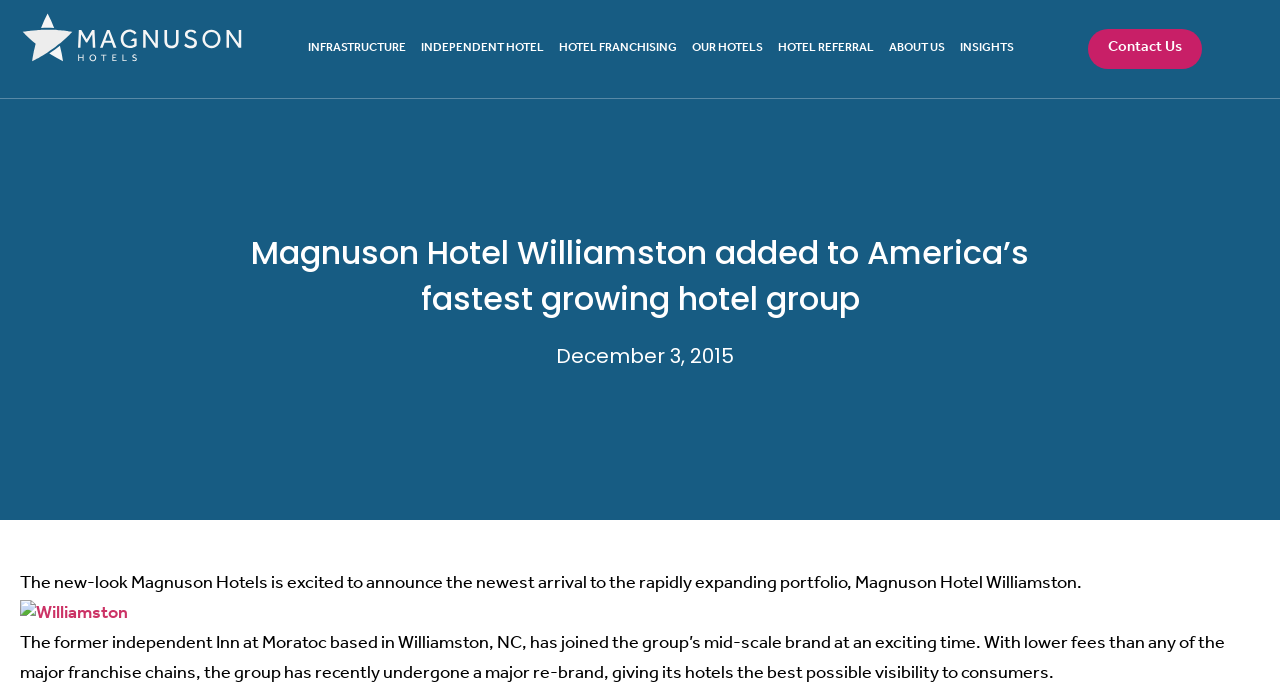What is the location of the hotel mentioned in the article?
Answer with a single word or phrase by referring to the visual content.

Williamston, NC